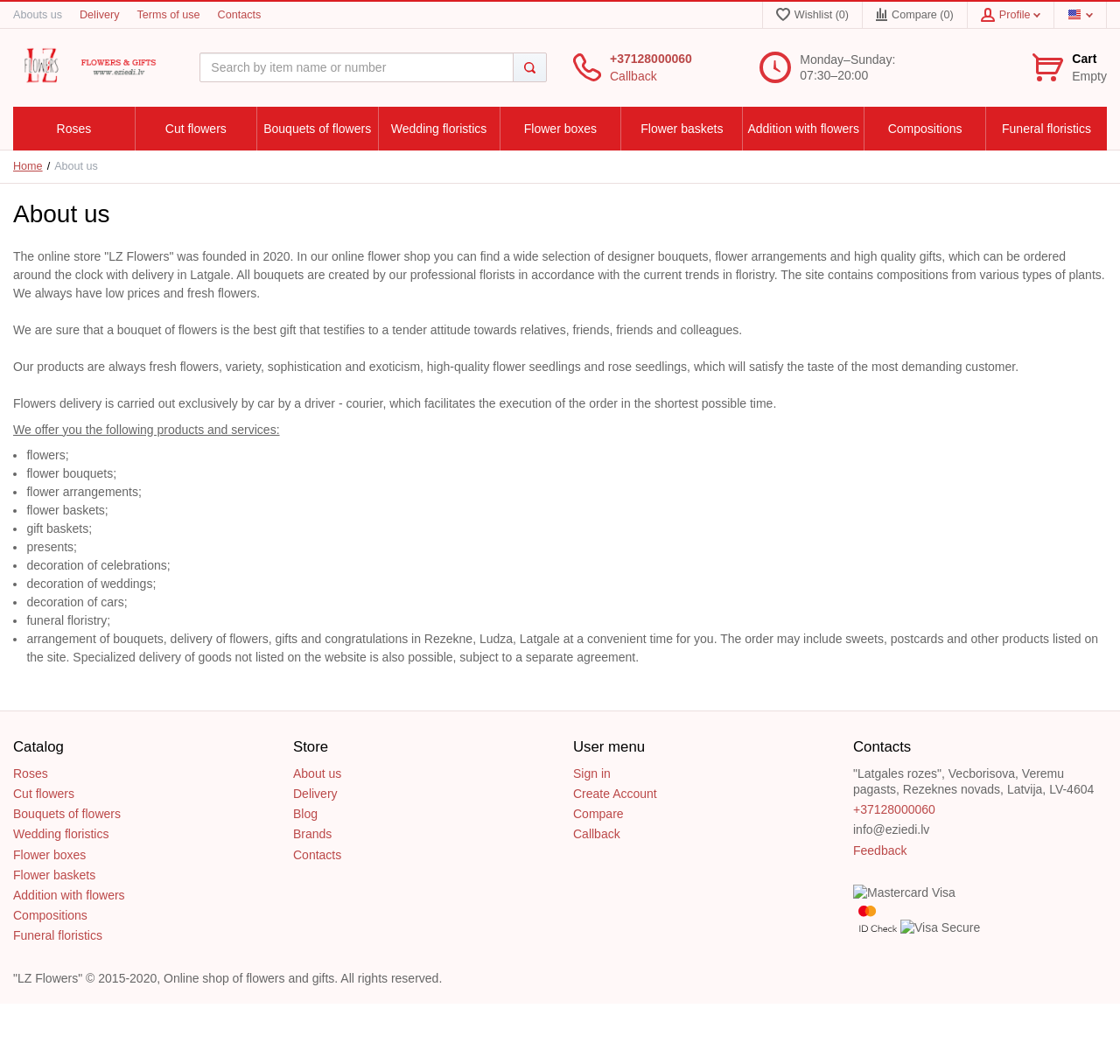Locate the bounding box coordinates of the area you need to click to fulfill this instruction: 'Check the 'Wishlist''. The coordinates must be in the form of four float numbers ranging from 0 to 1: [left, top, right, bottom].

[0.681, 0.002, 0.77, 0.027]